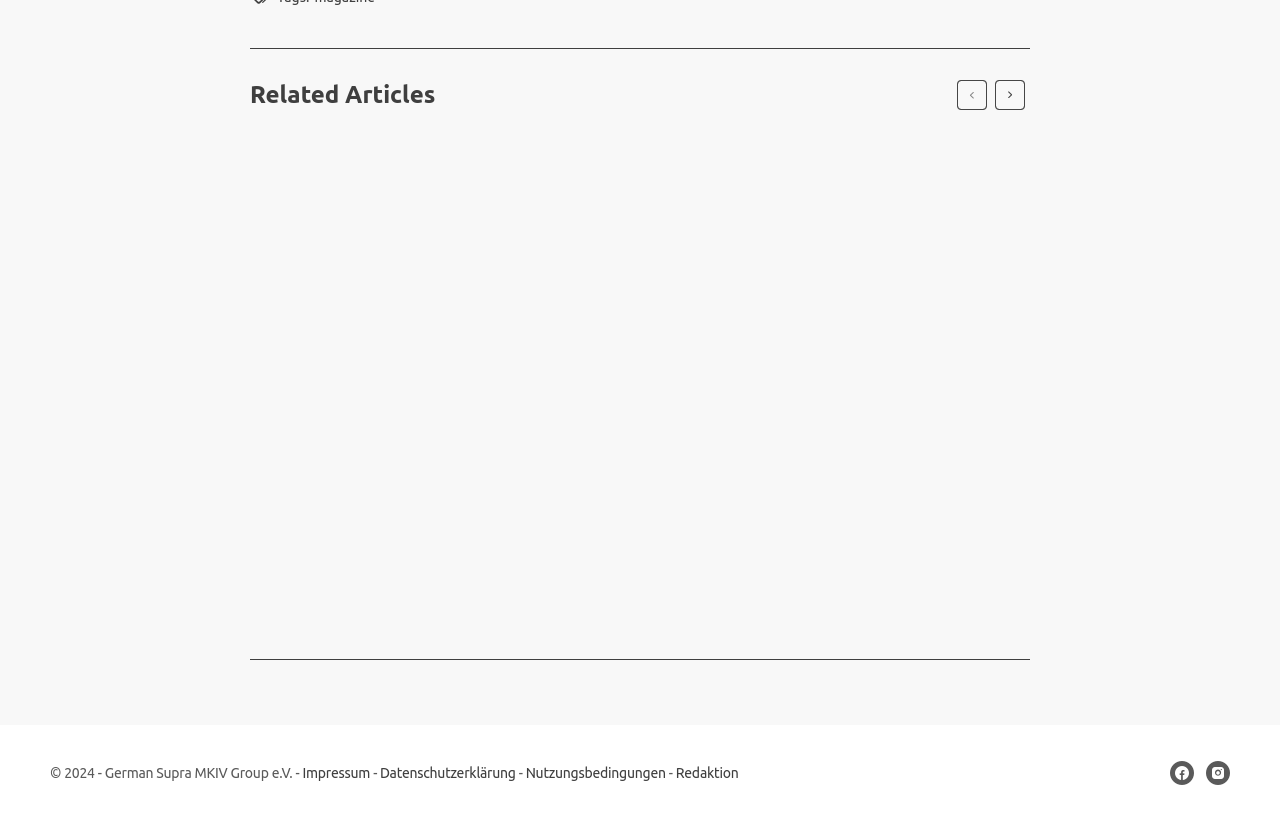Determine the bounding box coordinates for the UI element with the following description: "May 23, 2018". The coordinates should be four float numbers between 0 and 1, represented as [left, top, right, bottom].

[0.284, 0.689, 0.344, 0.706]